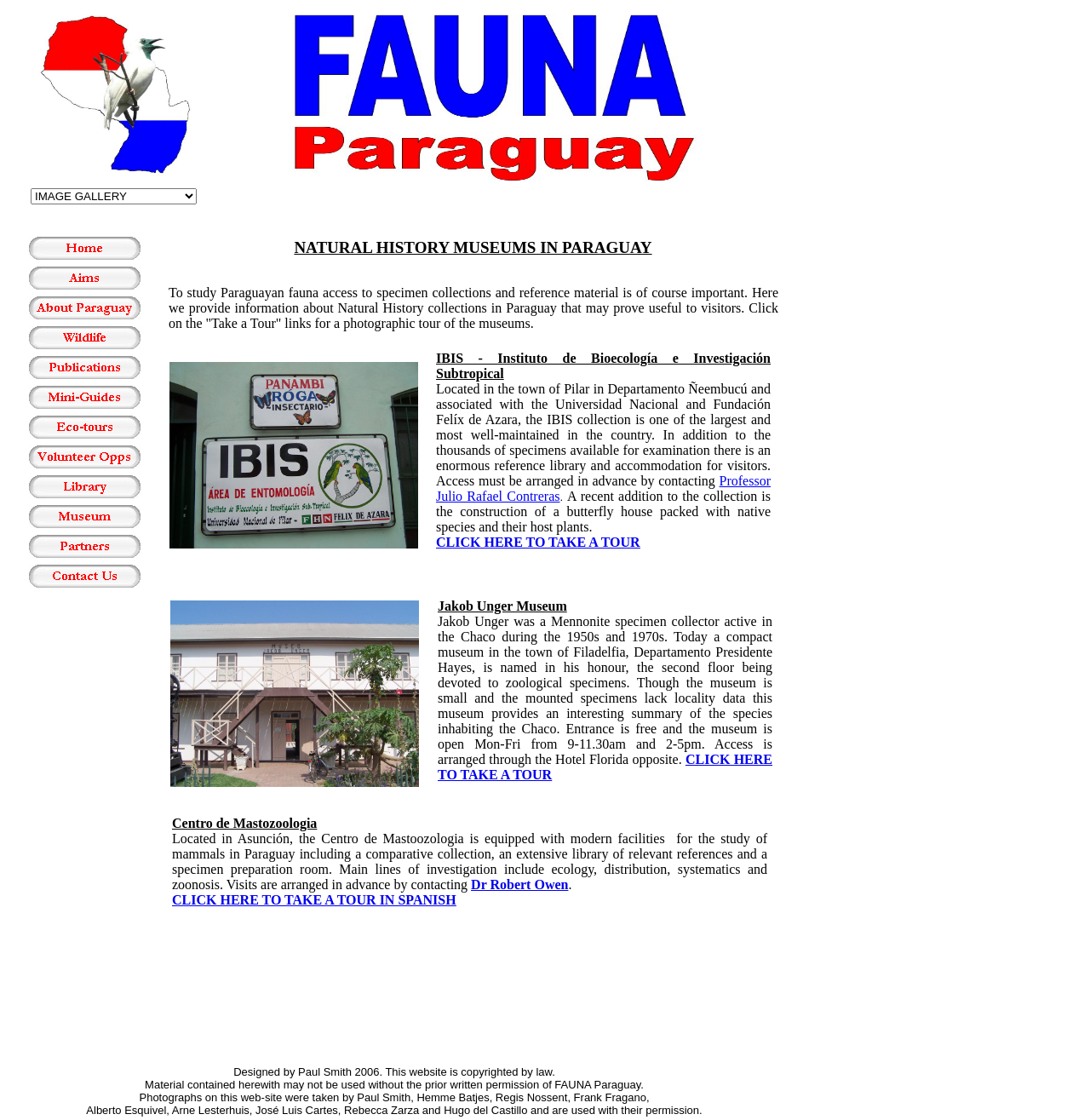Could you locate the bounding box coordinates for the section that should be clicked to accomplish this task: "Read about the aims of Fauna Paraguay".

[0.027, 0.238, 0.129, 0.251]